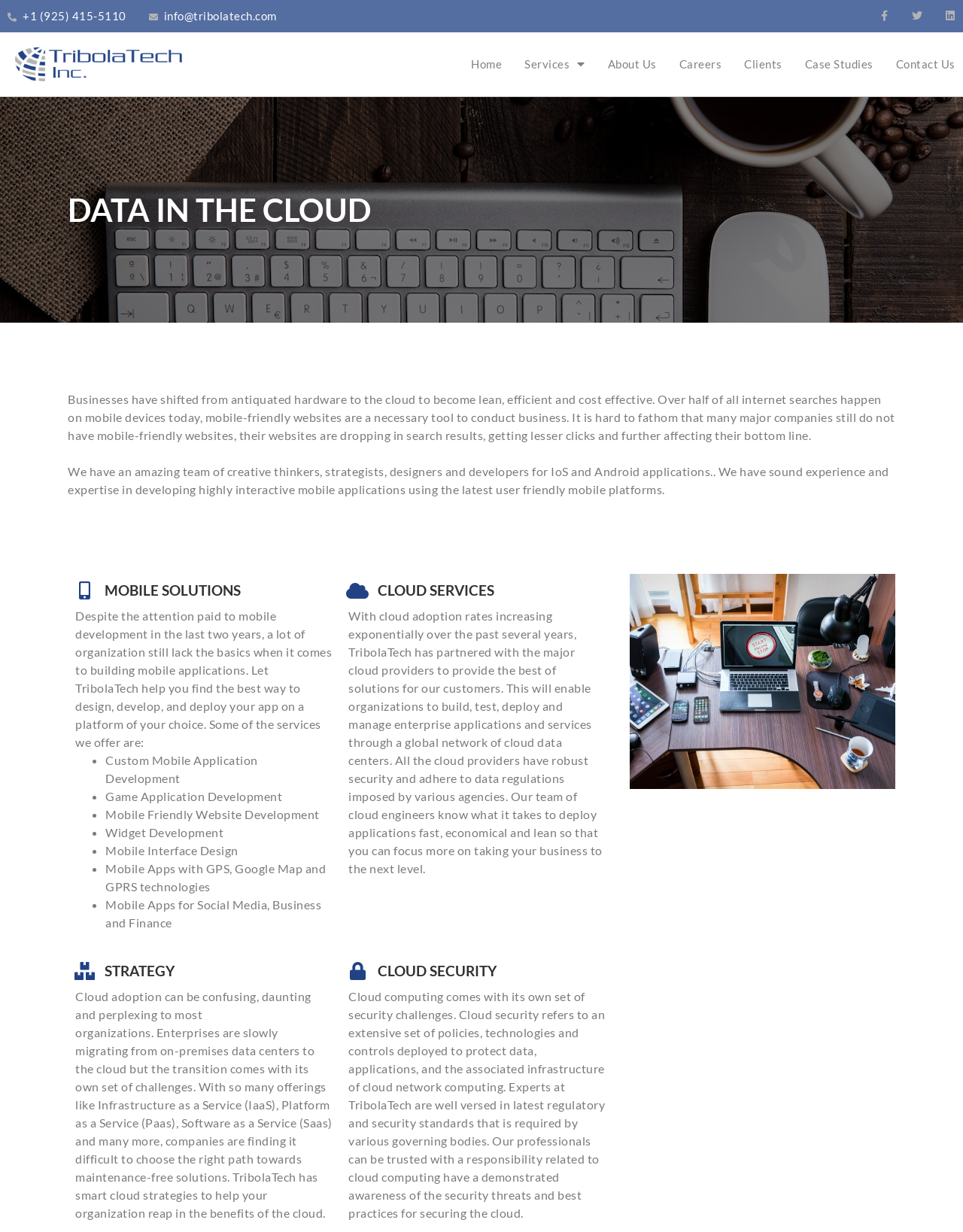Use the information in the screenshot to answer the question comprehensively: What is the role of TribolaTech's cloud engineers?

The webpage states that TribolaTech's team of cloud engineers know what it takes to deploy applications fast, economical and lean, so that customers can focus on taking their business to the next level.